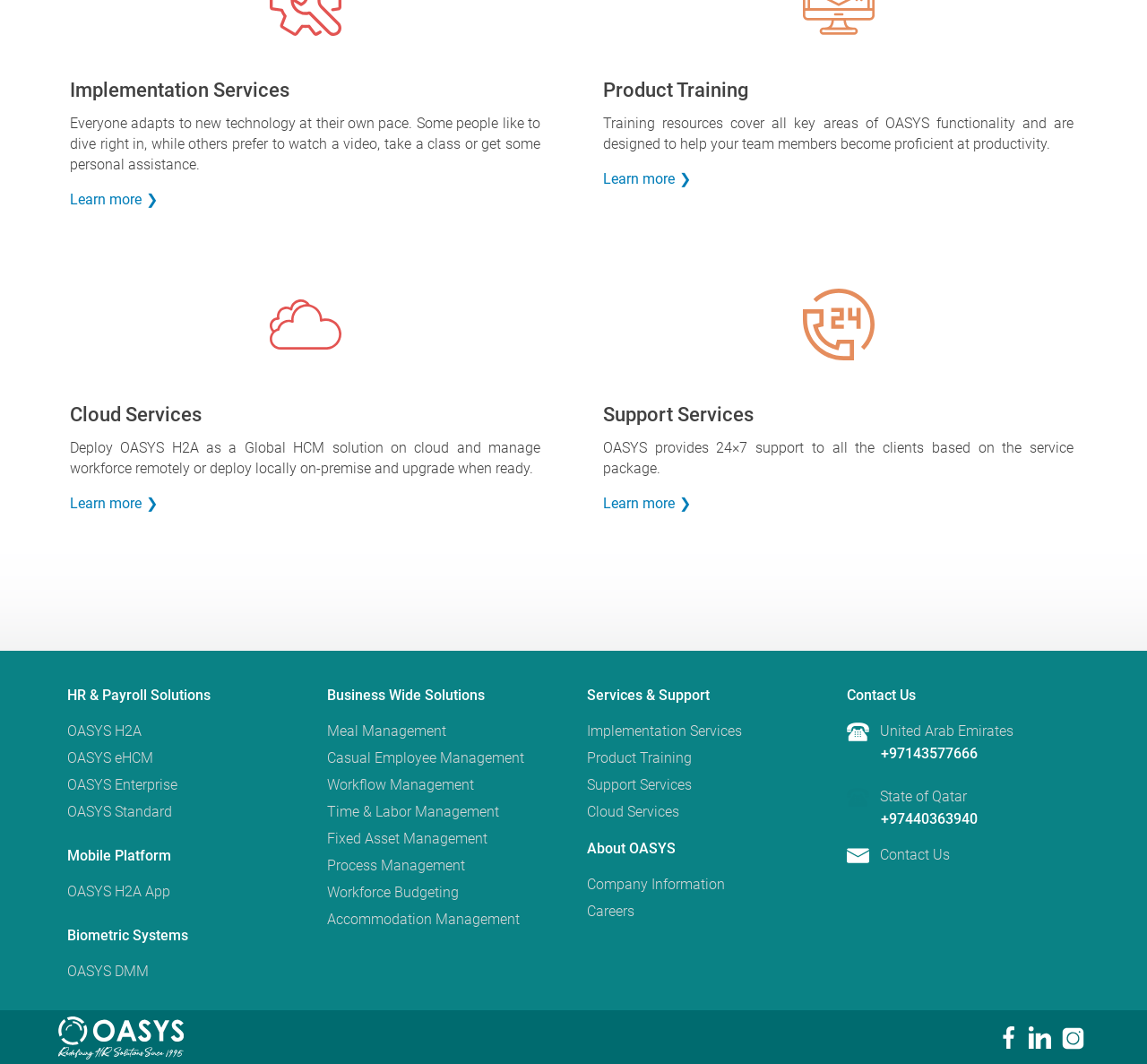How does OASYS provide support to its clients?
Based on the visual content, answer with a single word or a brief phrase.

24x7 support